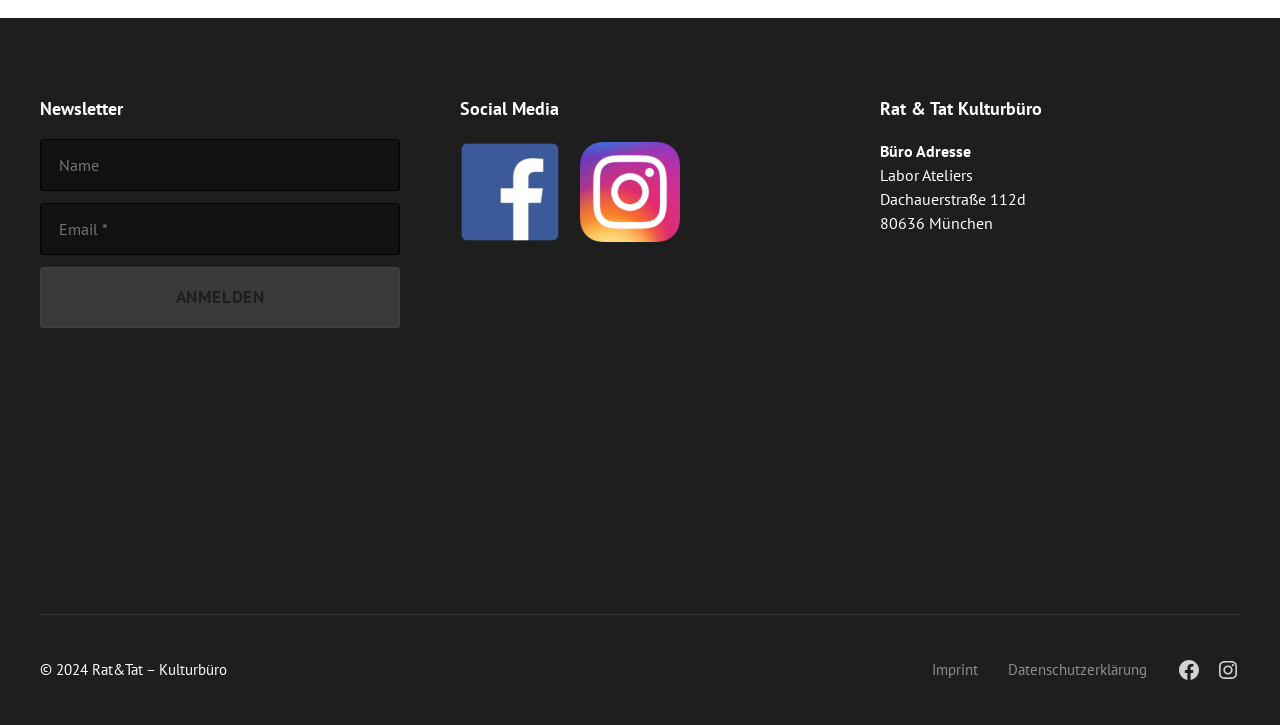Provide the bounding box coordinates of the HTML element this sentence describes: "aria-label="Anmelden" name="submit" value="Anmelden"". The bounding box coordinates consist of four float numbers between 0 and 1, i.e., [left, top, right, bottom].

[0.031, 0.369, 0.312, 0.453]